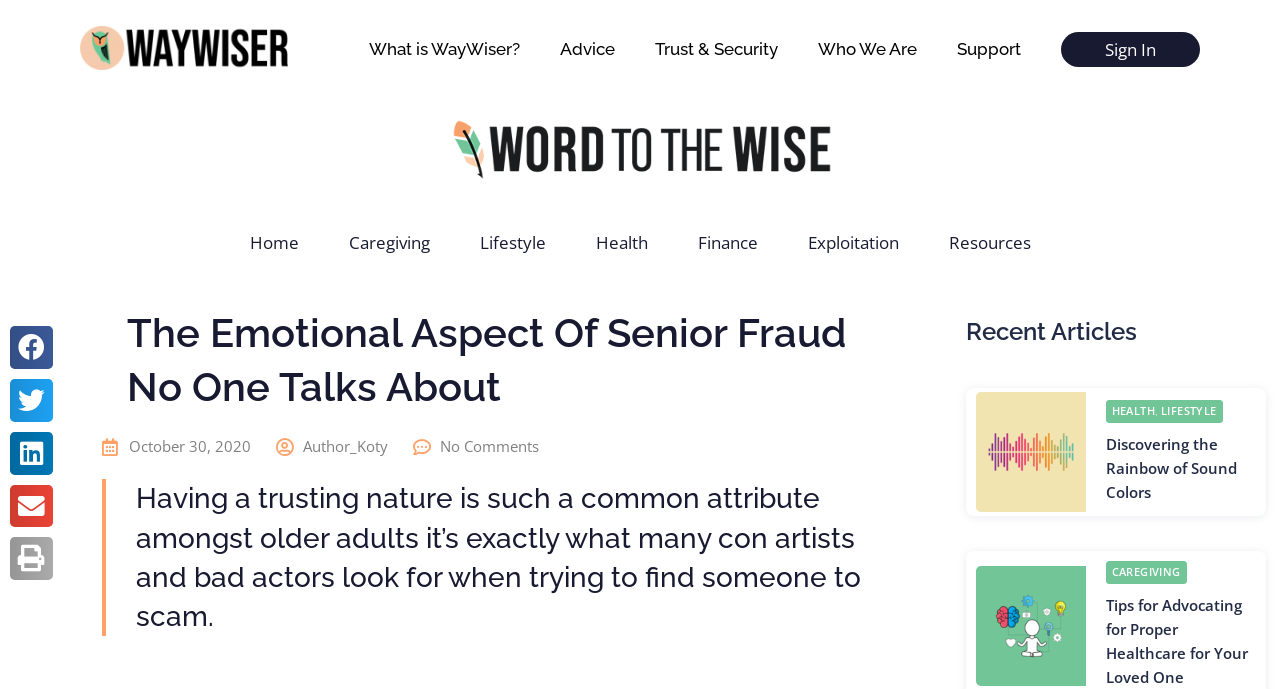Please specify the bounding box coordinates of the clickable region necessary for completing the following instruction: "Share the article on Facebook". The coordinates must consist of four float numbers between 0 and 1, i.e., [left, top, right, bottom].

[0.008, 0.474, 0.041, 0.536]